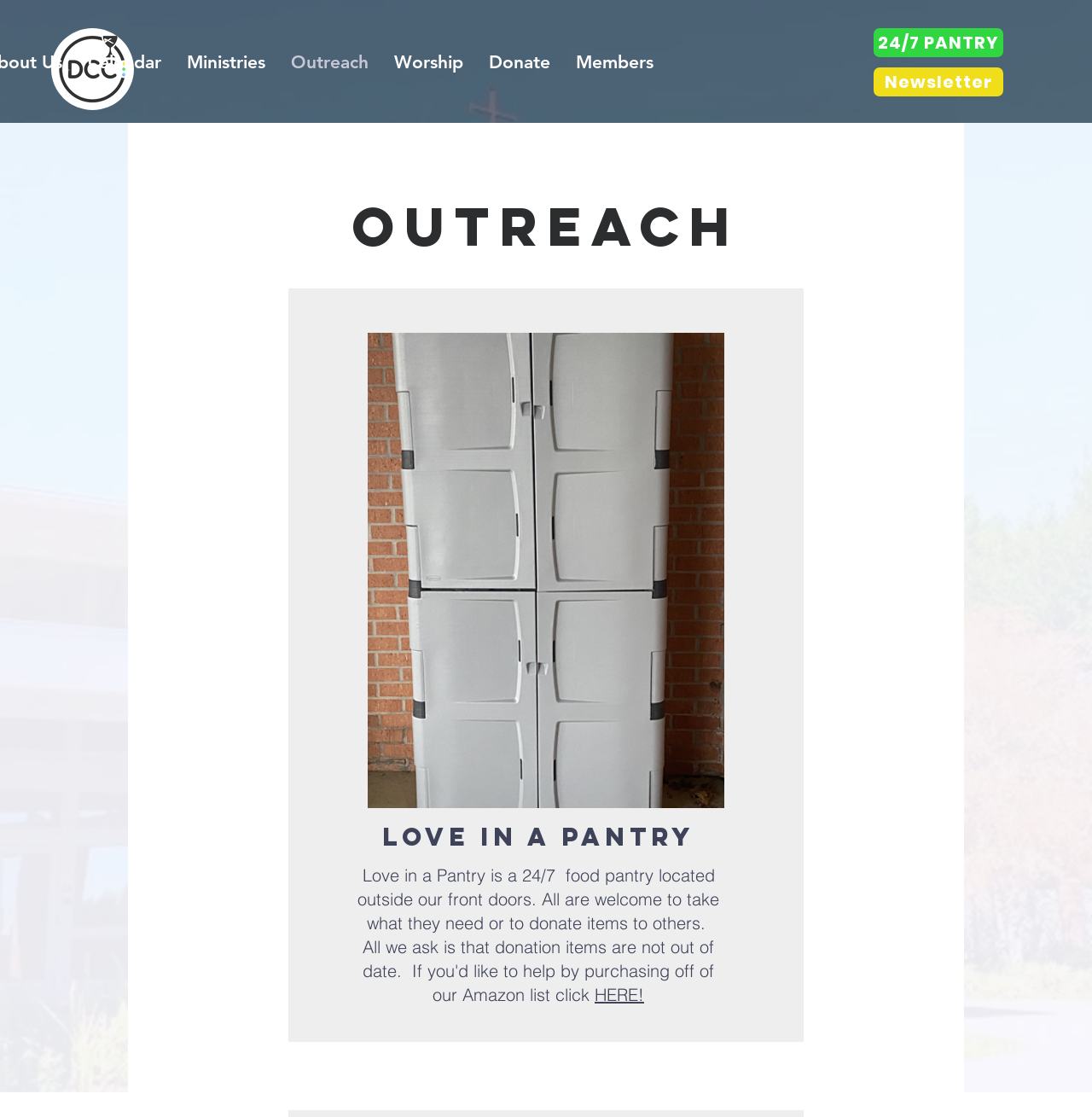Provide the bounding box coordinates of the section that needs to be clicked to accomplish the following instruction: "Click the 'Send Message' link."

None